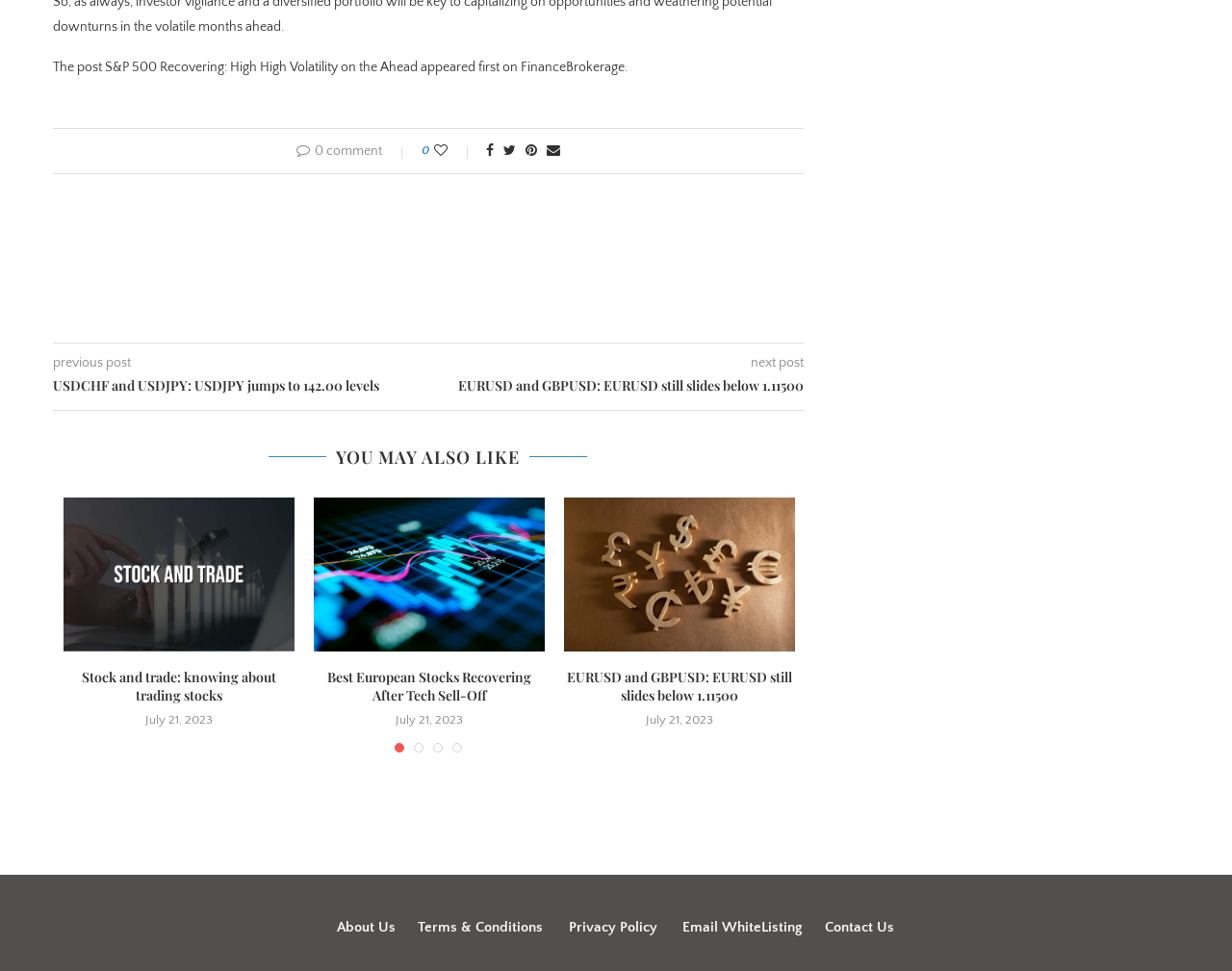Bounding box coordinates are specified in the format (top-left x, top-left y, bottom-right x, bottom-right y). All values are floating point numbers bounded between 0 and 1. Please provide the bounding box coordinate of the region this sentence describes: About Us

[0.273, 0.946, 0.321, 0.963]